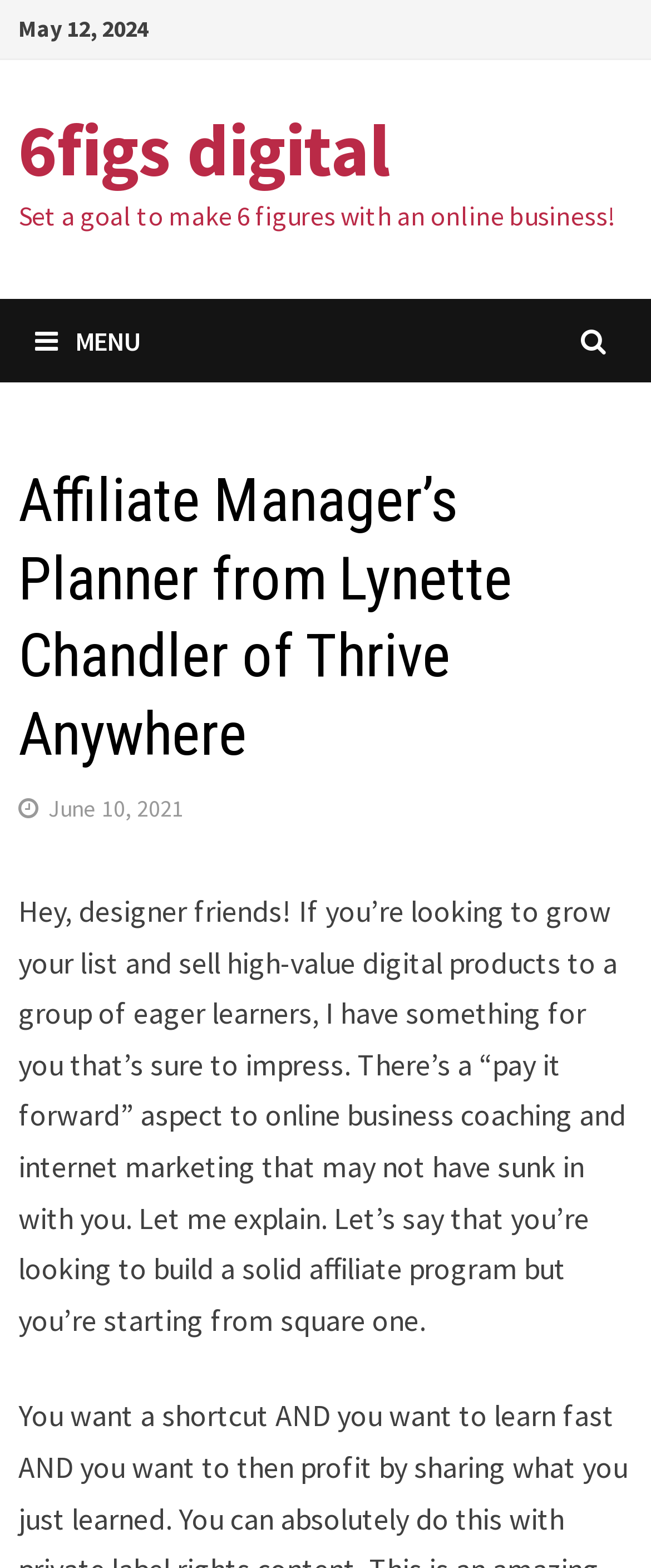What is the name of the online business coaching?
Look at the image and construct a detailed response to the question.

The name of the online business coaching is Thrive Anywhere, as mentioned in the heading element with bounding box coordinates [0.029, 0.295, 0.971, 0.494].